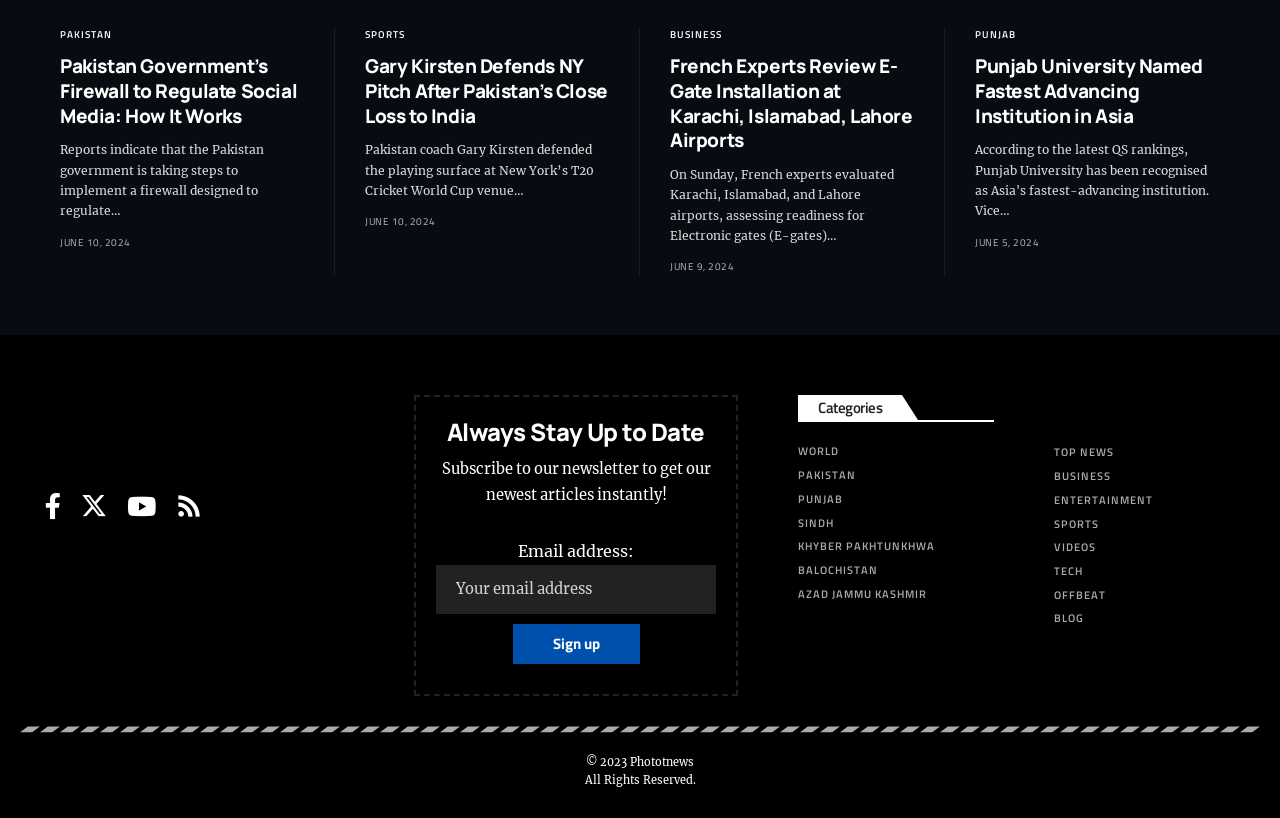How many social media links are present at the bottom of the webpage?
Deliver a detailed and extensive answer to the question.

There are four social media links present at the bottom of the webpage, namely 'Facebook', 'Twitter', 'YouTube', and 'Rss'.